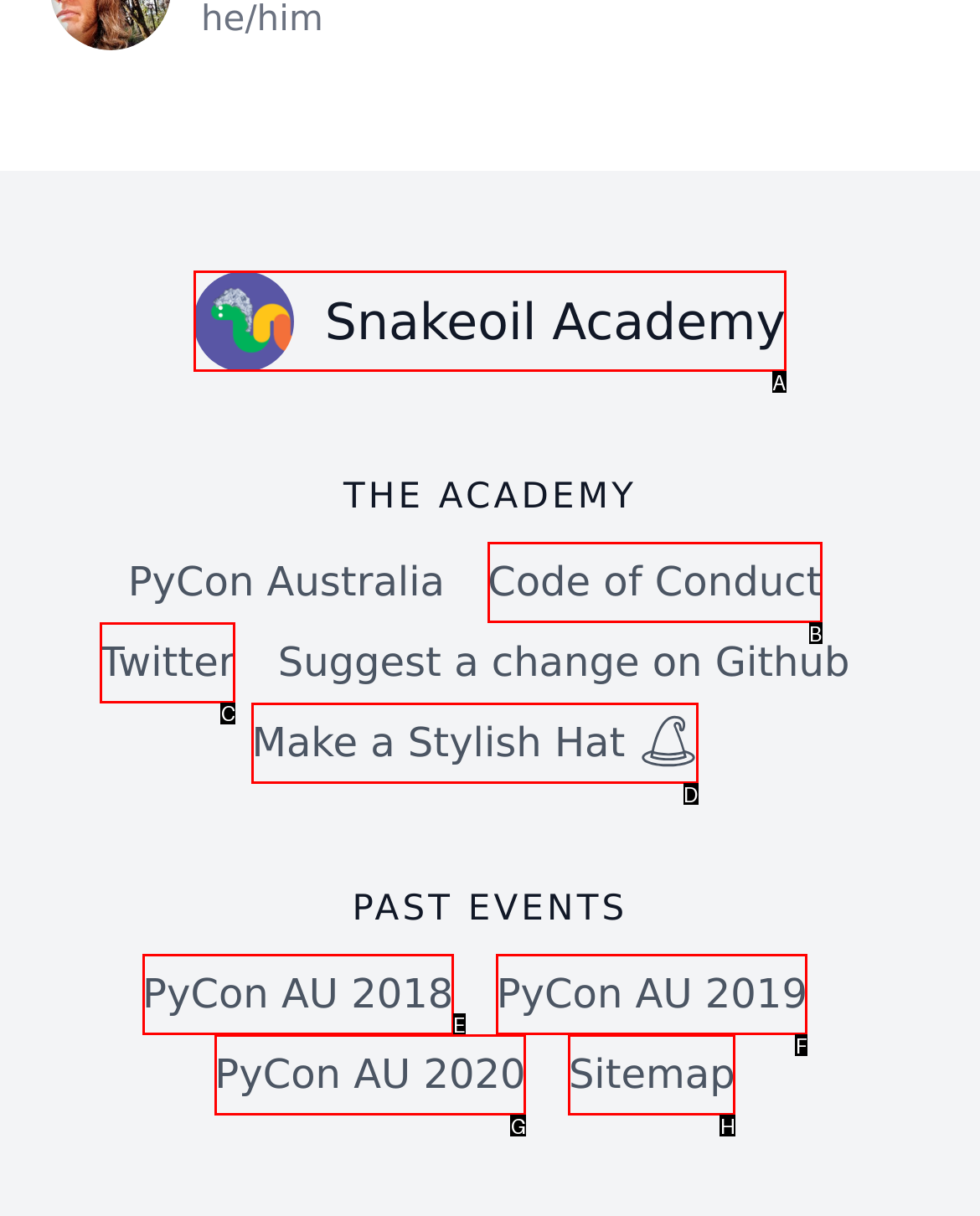Which option should be clicked to complete this task: View order history
Reply with the letter of the correct choice from the given choices.

None